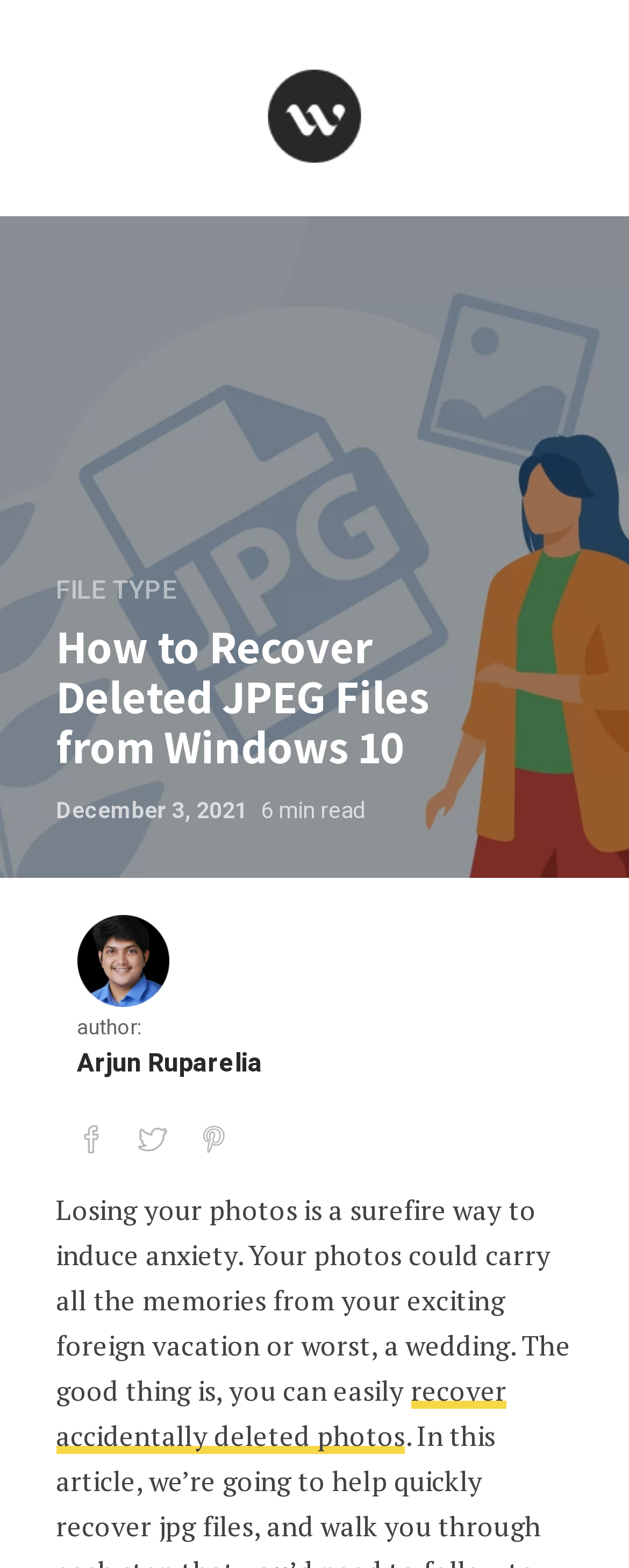Who is the author of the article?
Answer with a single word or phrase, using the screenshot for reference.

Arjun Ruparelia